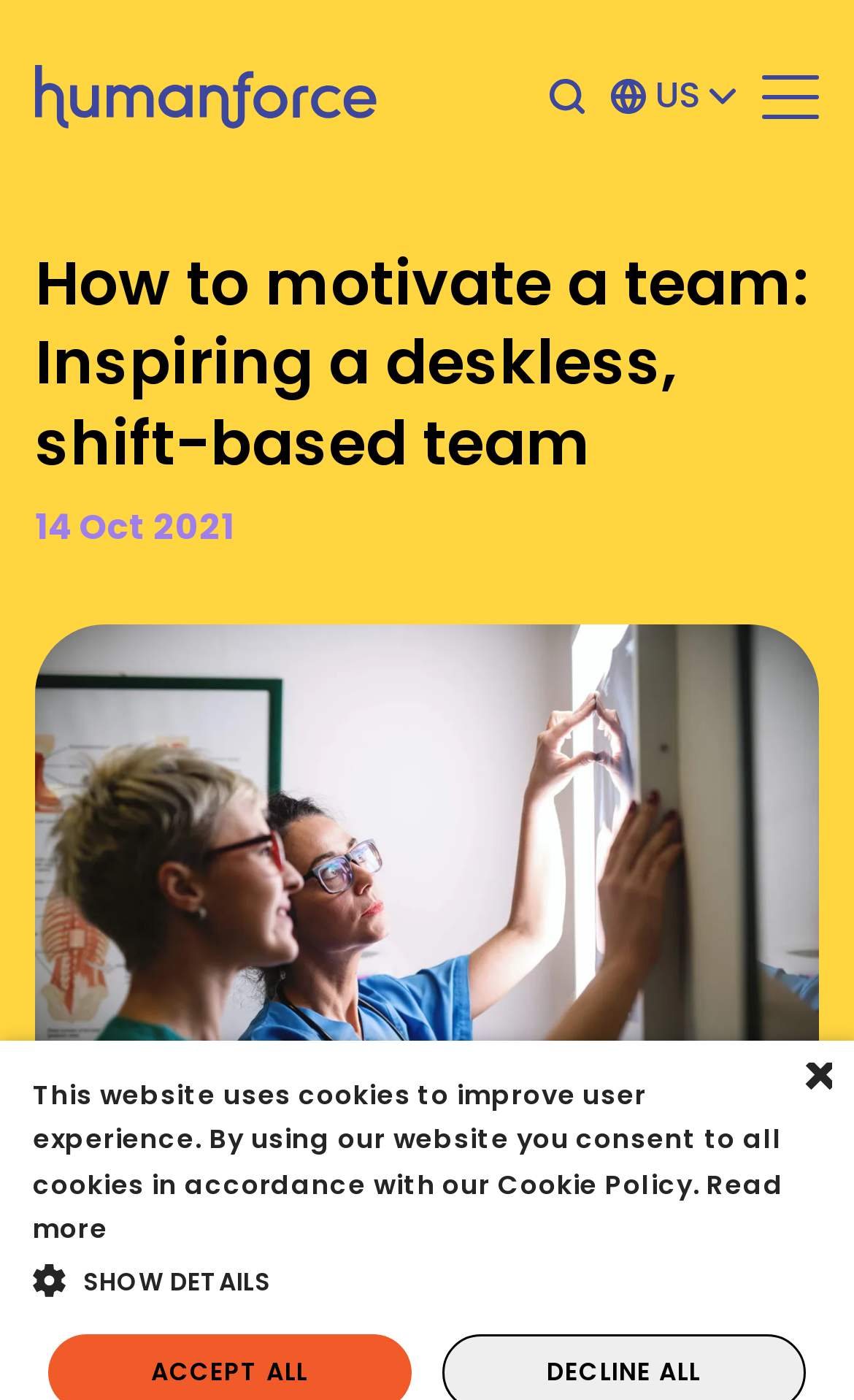What is the main heading of this webpage? Please extract and provide it.

How to motivate a team: Inspiring a deskless, shift-based team